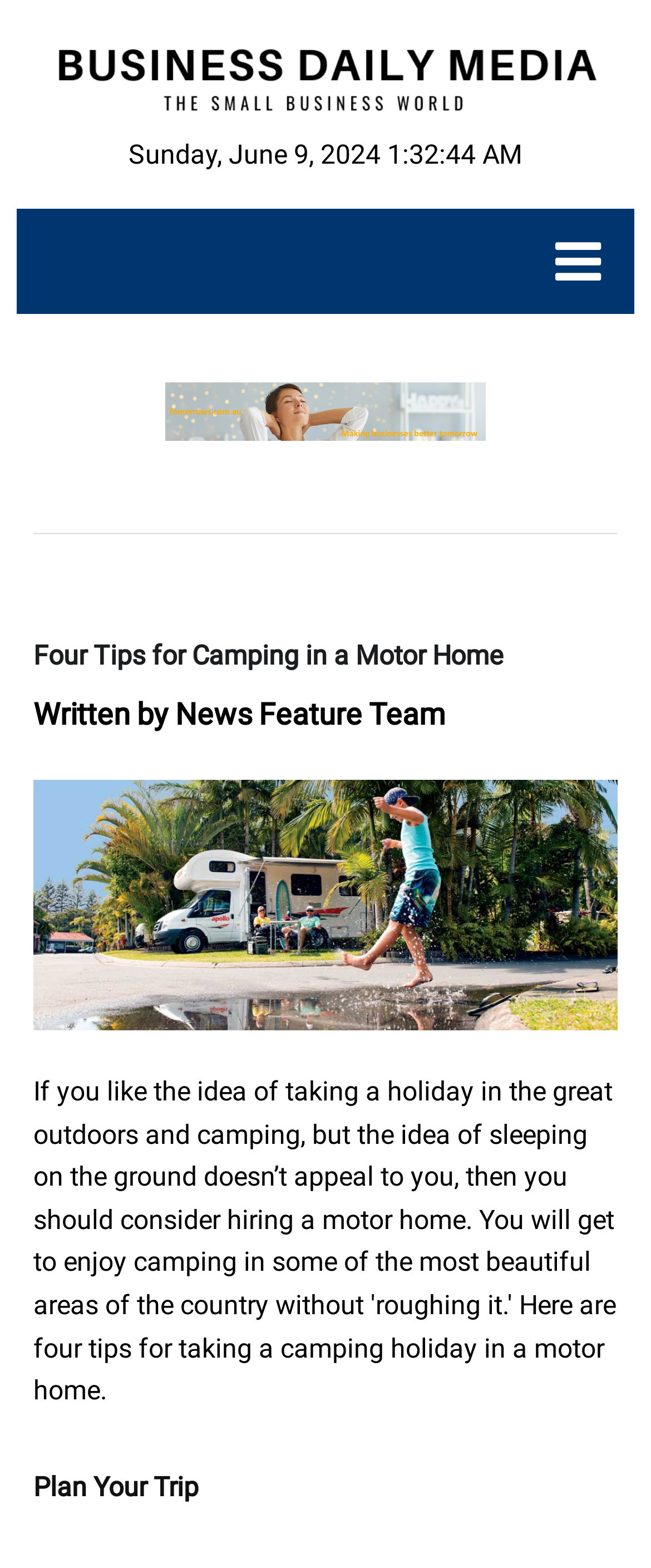What is the date of the article?
Look at the image and provide a detailed response to the question.

I found the date of the article by looking at the StaticText element with the content 'Sunday, June 9, 2024 1:32:45 AM' which is located at the top of the webpage.